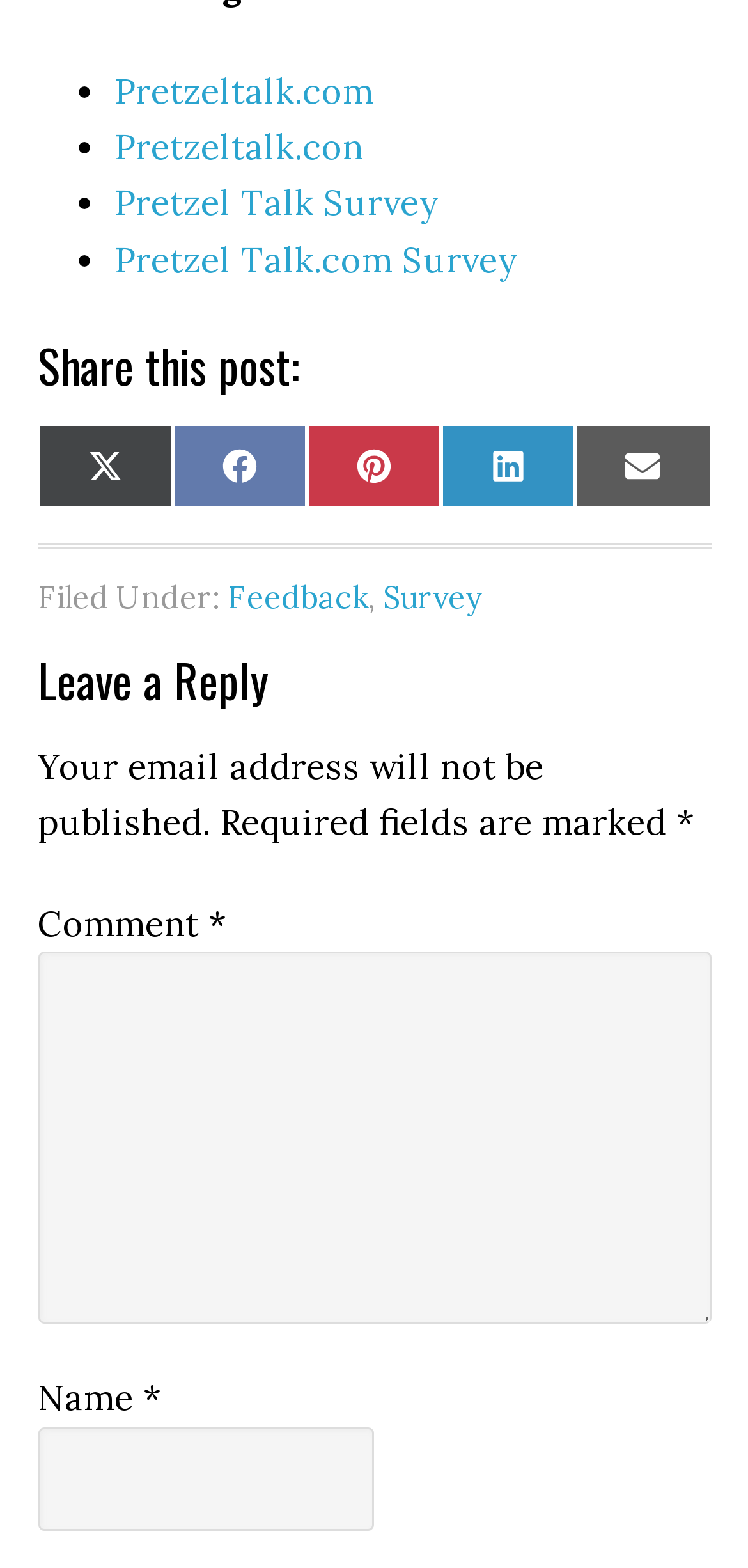Refer to the image and answer the question with as much detail as possible: What is the category of the post?

The categories of the post can be found in the footer section, which lists 'Filed Under:' followed by links to 'Feedback' and 'Survey'.